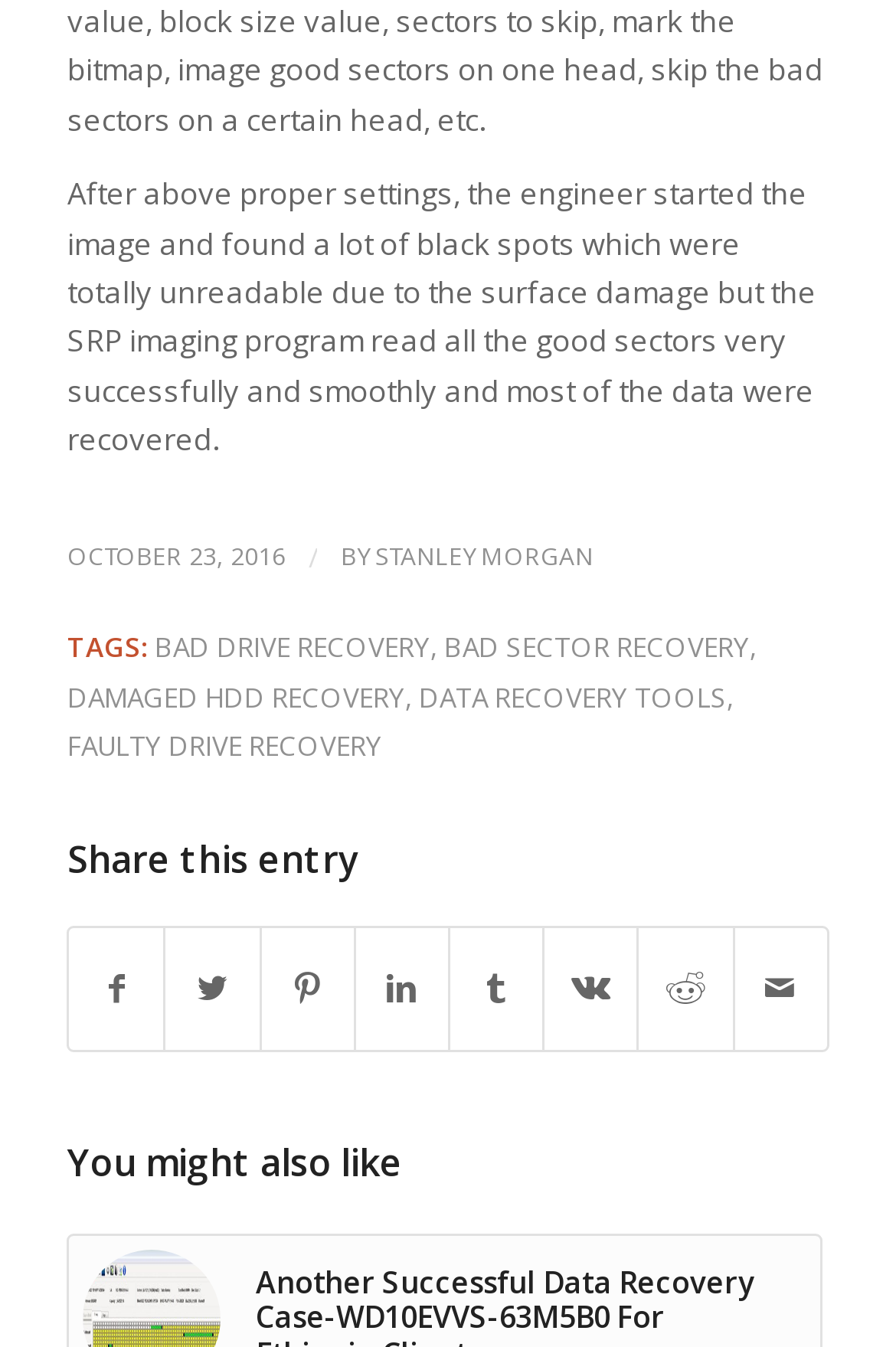Answer succinctly with a single word or phrase:
What is the date of the article?

OCTOBER 23, 2016